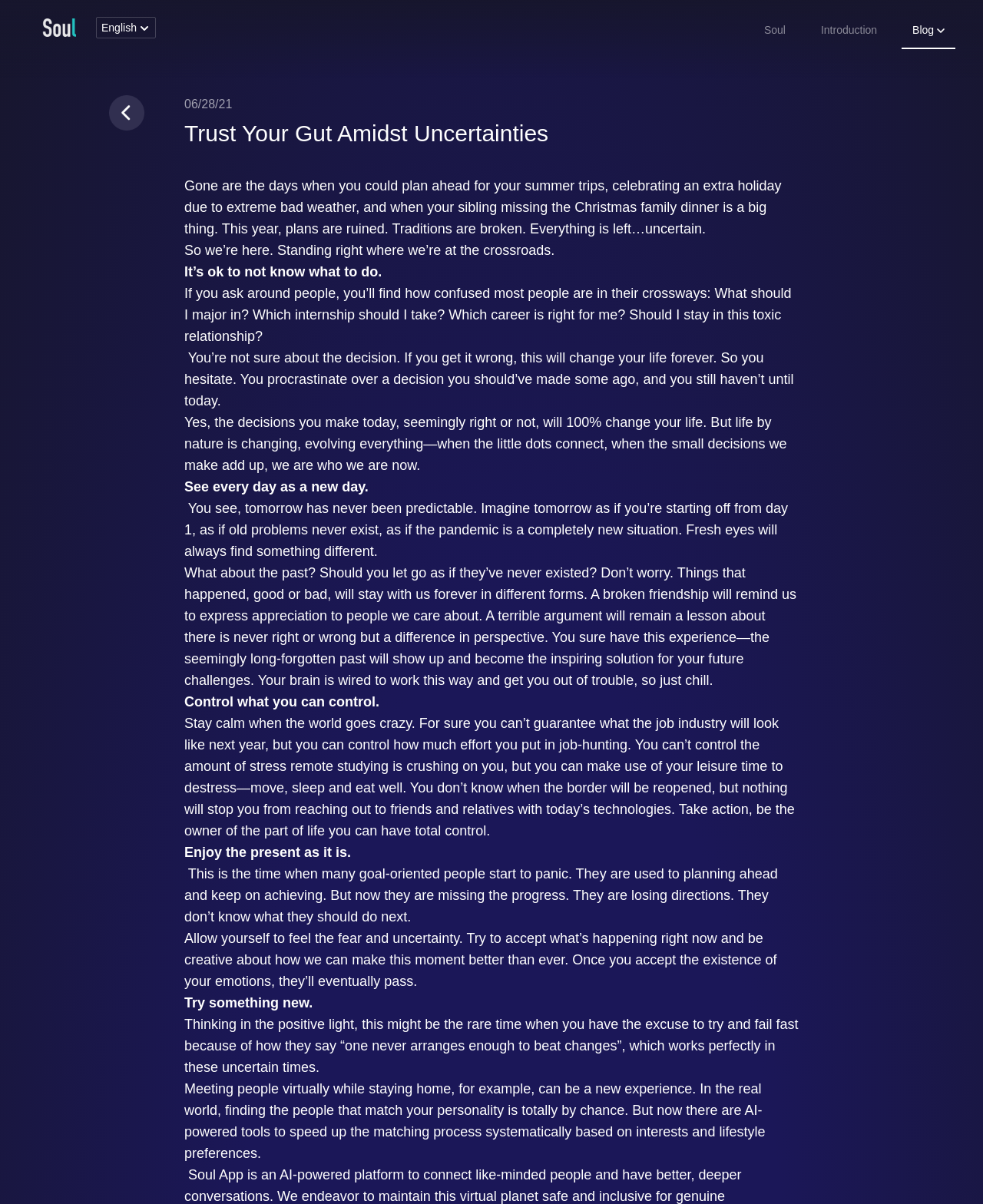What is the language of the webpage?
Please give a detailed and elaborate answer to the question.

The language of the webpage can be found in the StaticText element 'English' at the top of the webpage, which indicates that the webpage is in English.